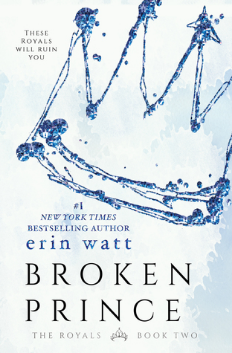Based on the image, give a detailed response to the question: Who is the author of the book?

The author's name is featured at the top of the book cover in a slightly larger font, indicating its significance, which is 'Erin Watt'.